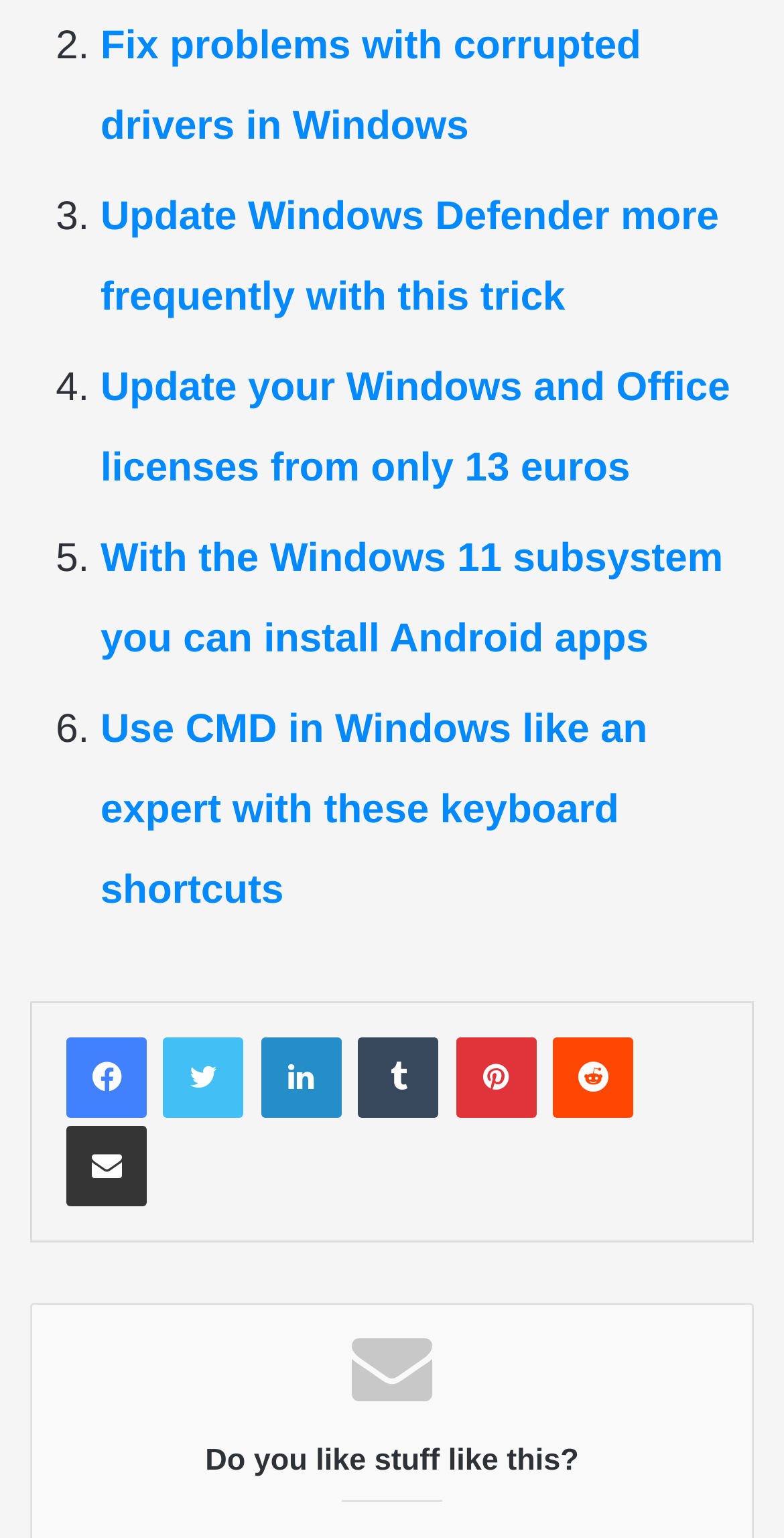How many social media icons are there?
Provide a thorough and detailed answer to the question.

I looked at the bottom of the webpage and saw a row of social media icons, including LinkedIn, Tumblr, Pinterest, Reddit, and an email share icon, so there are 5 social media icons in total.